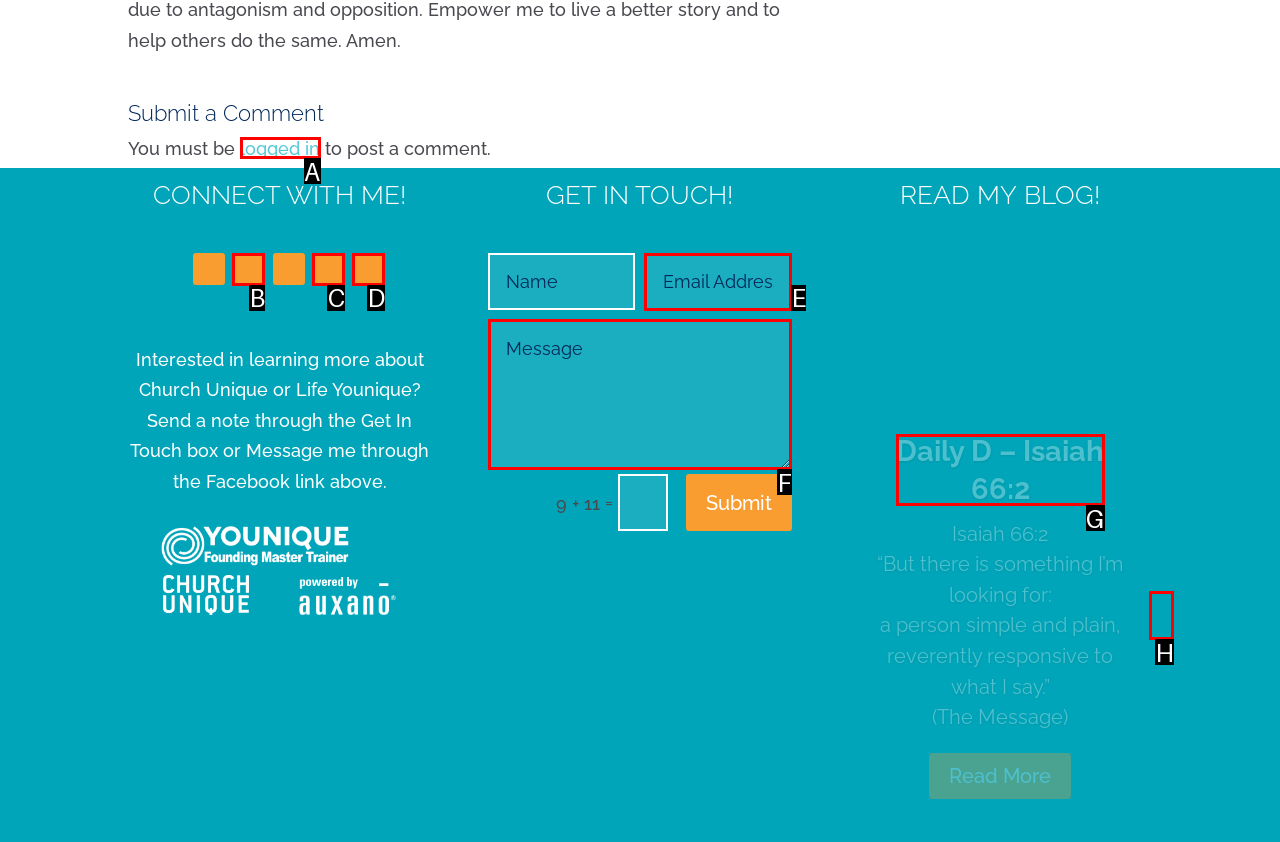Identify the HTML element to click to execute this task: View page 5 Respond with the letter corresponding to the proper option.

H